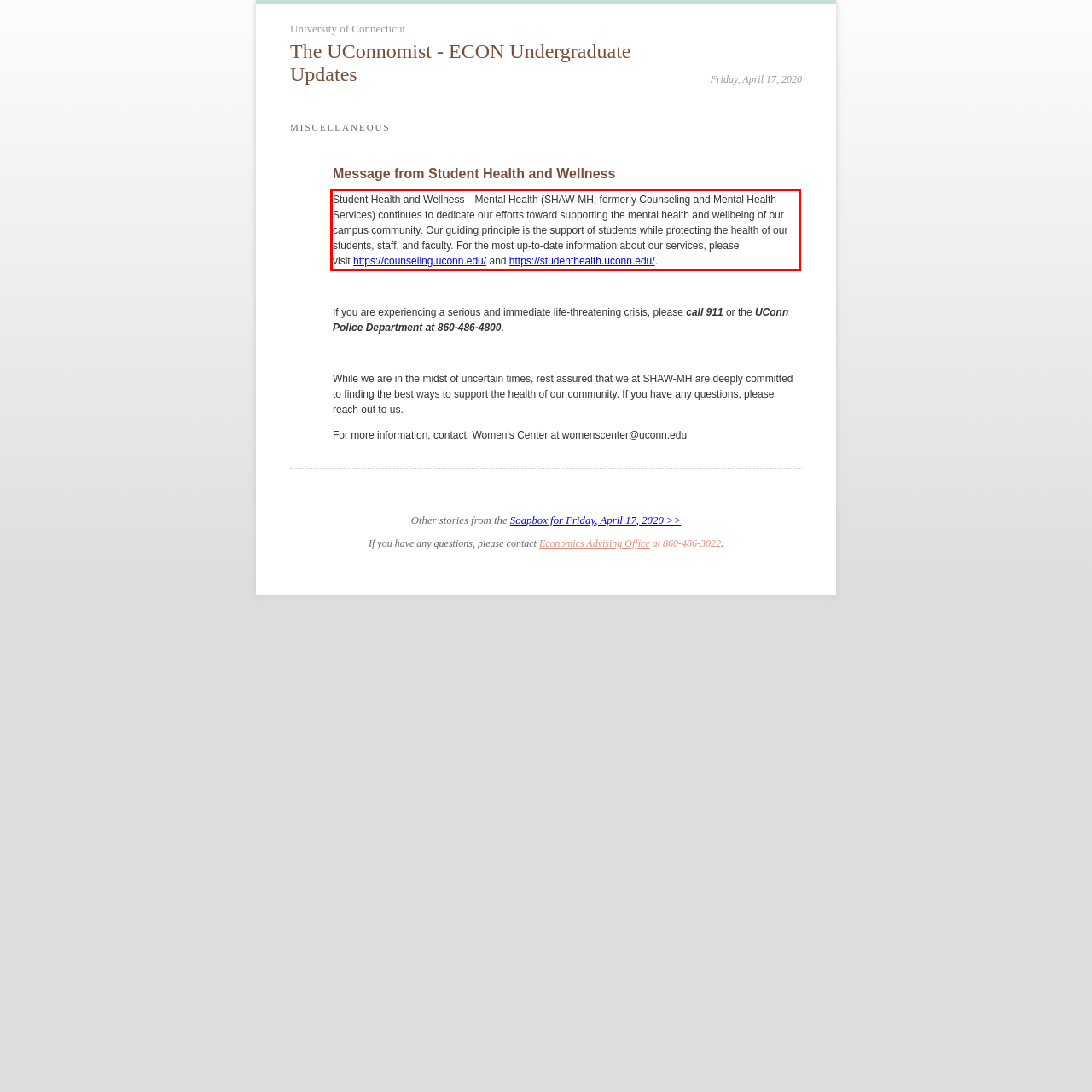By examining the provided screenshot of a webpage, recognize the text within the red bounding box and generate its text content.

Student Health and Wellness—Mental Health (SHAW-MH; formerly Counseling and Mental Health Services) continues to dedicate our efforts toward supporting the mental health and wellbeing of our campus community. Our guiding principle is the support of students while protecting the health of our students, staff, and faculty. For the most up-to-date information about our services, please visit https://counseling.uconn.edu/ and https://studenthealth.uconn.edu/.